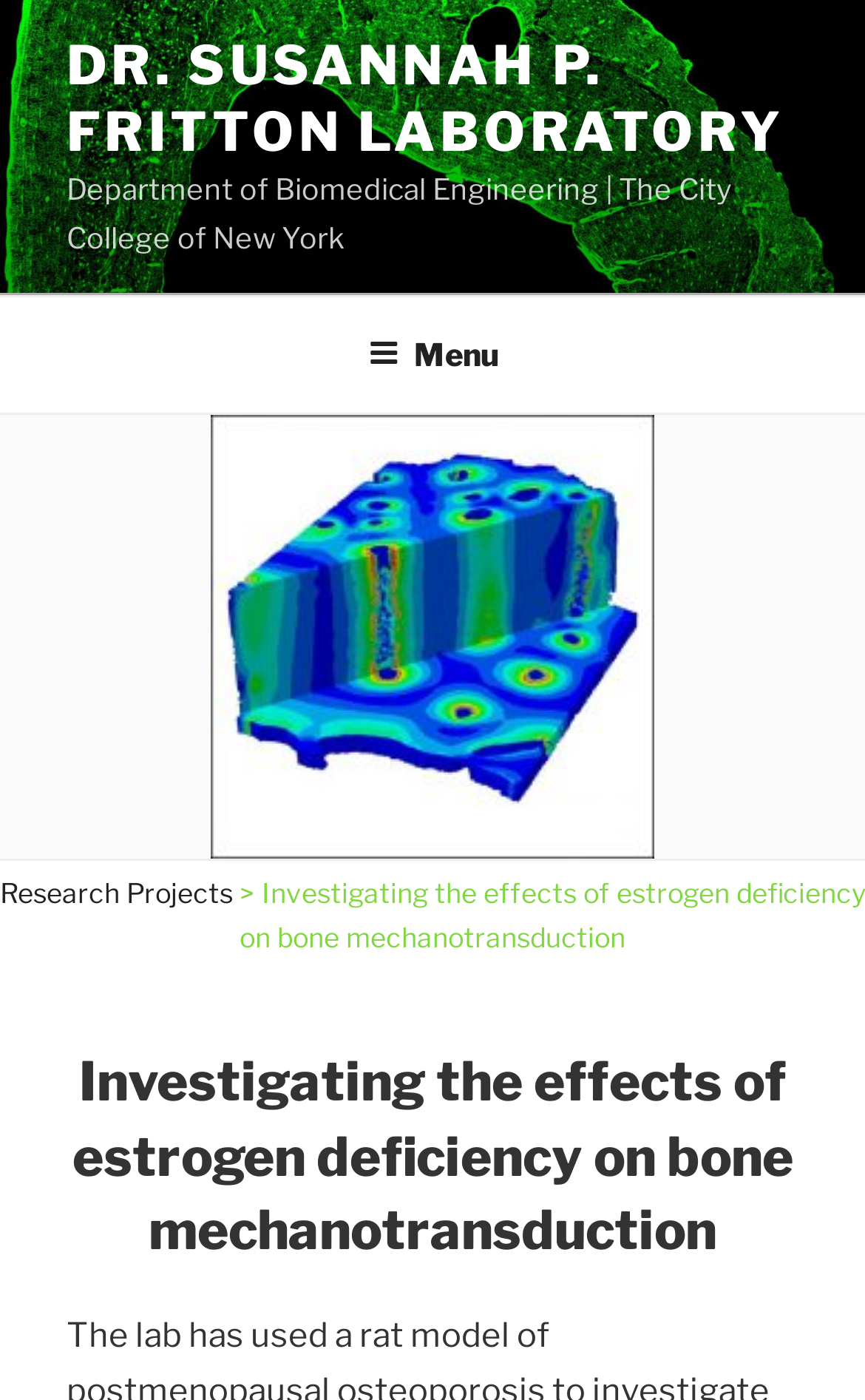Provide the bounding box coordinates in the format (top-left x, top-left y, bottom-right x, bottom-right y). All values are floating point numbers between 0 and 1. Determine the bounding box coordinate of the UI element described as: Dr. Susannah P. Fritton Laboratory

[0.077, 0.024, 0.907, 0.117]